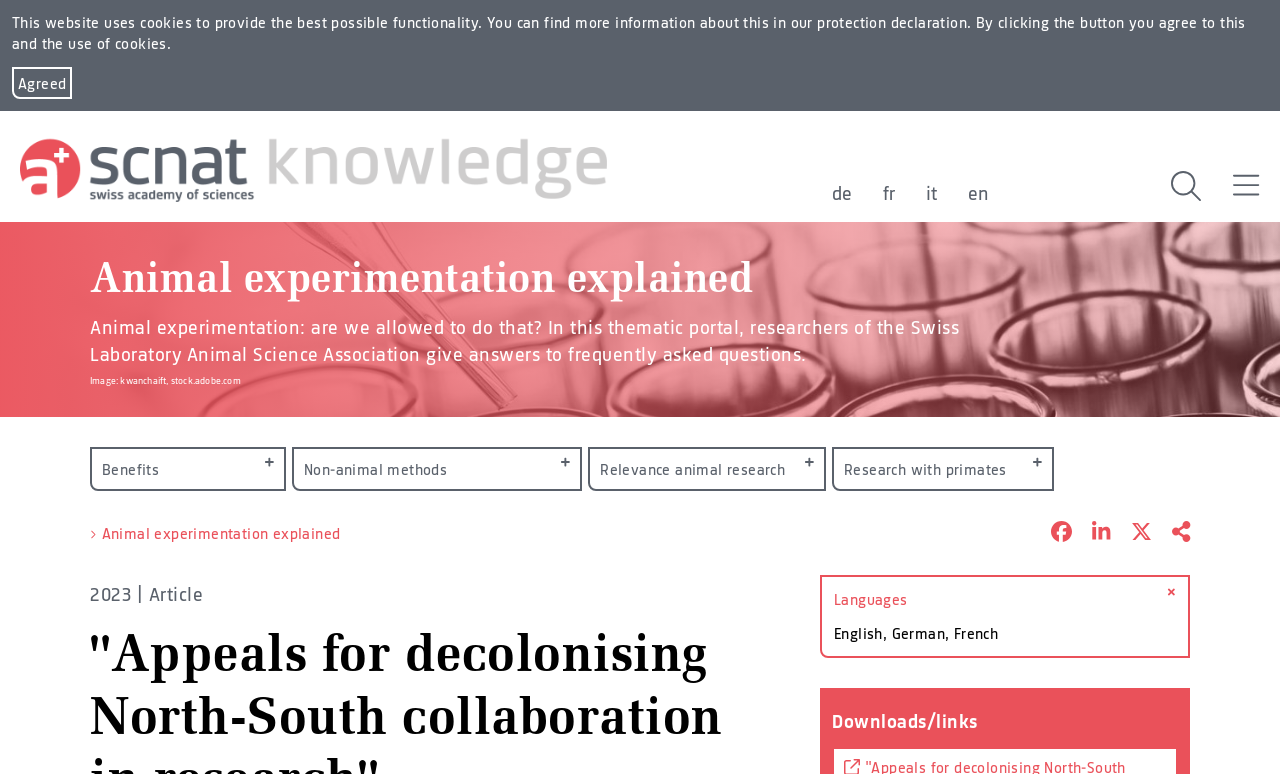Please provide the bounding box coordinates for the UI element as described: "title="Share as short link"". The coordinates must be four floats between 0 and 1, represented as [left, top, right, bottom].

[0.9, 0.677, 0.93, 0.702]